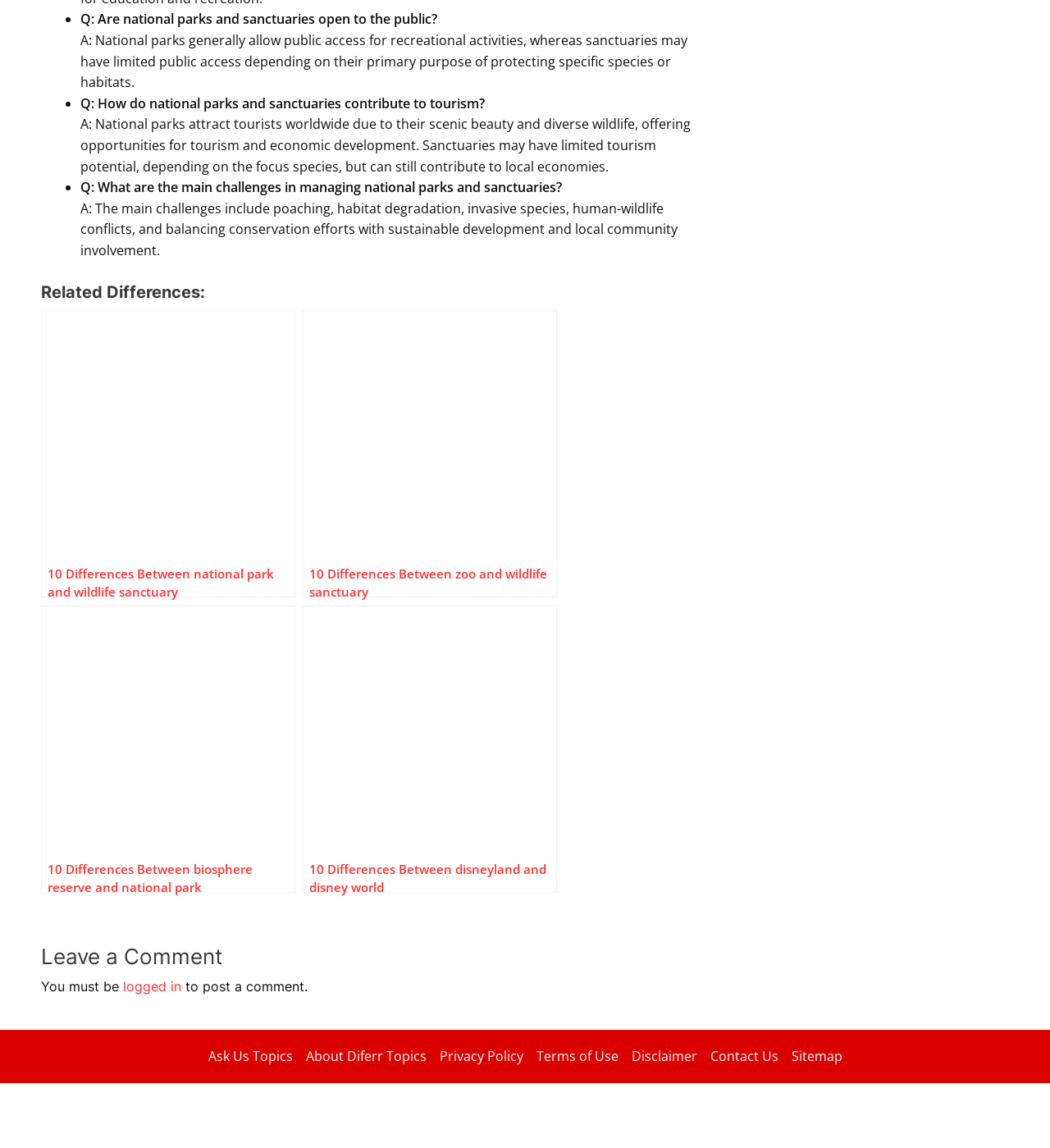Identify the bounding box coordinates of the region that needs to be clicked to carry out this instruction: "Visit the online shop". Provide these coordinates as four float numbers ranging from 0 to 1, i.e., [left, top, right, bottom].

None